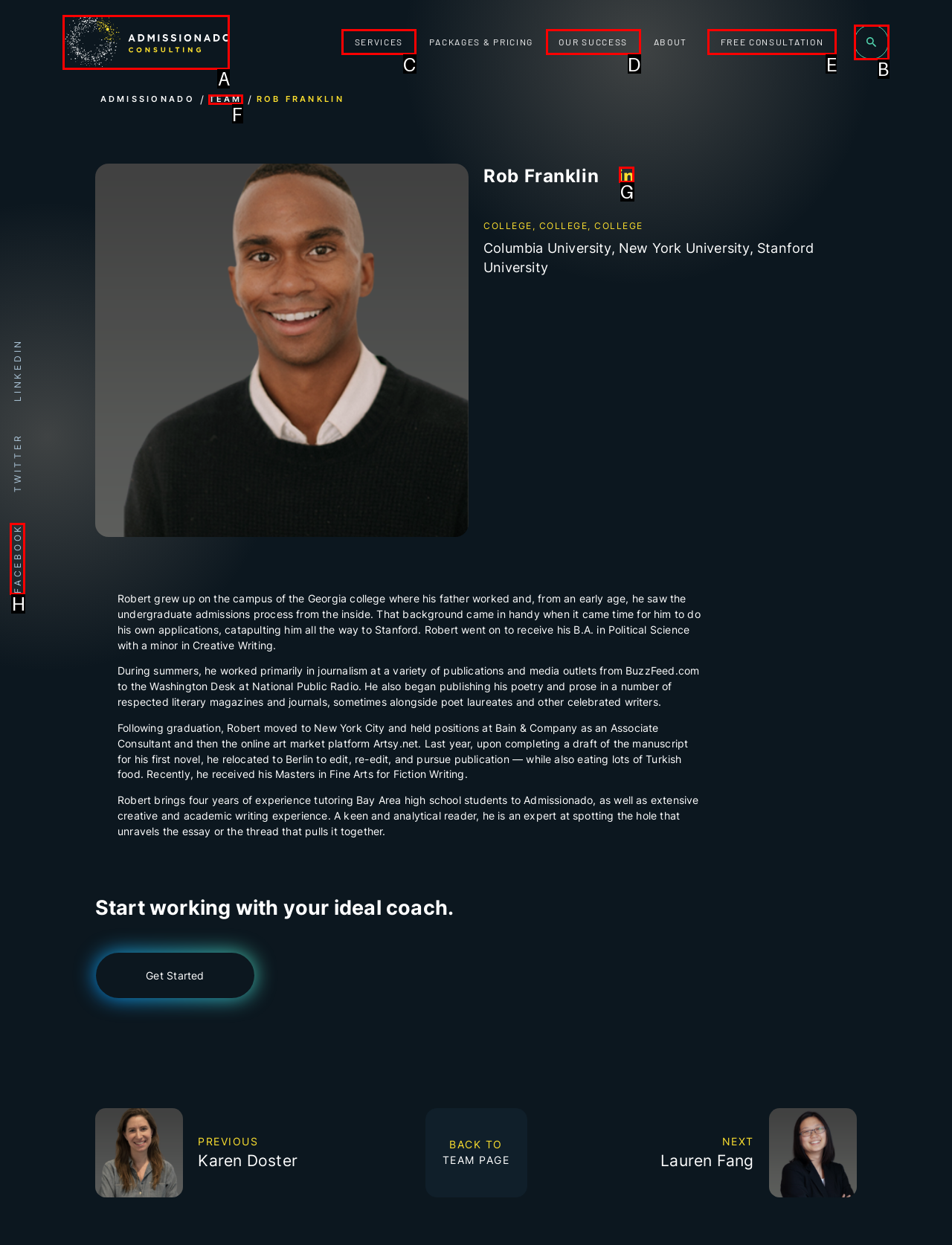From the options shown in the screenshot, tell me which lettered element I need to click to complete the task: Click on the 'TEAM' link.

F